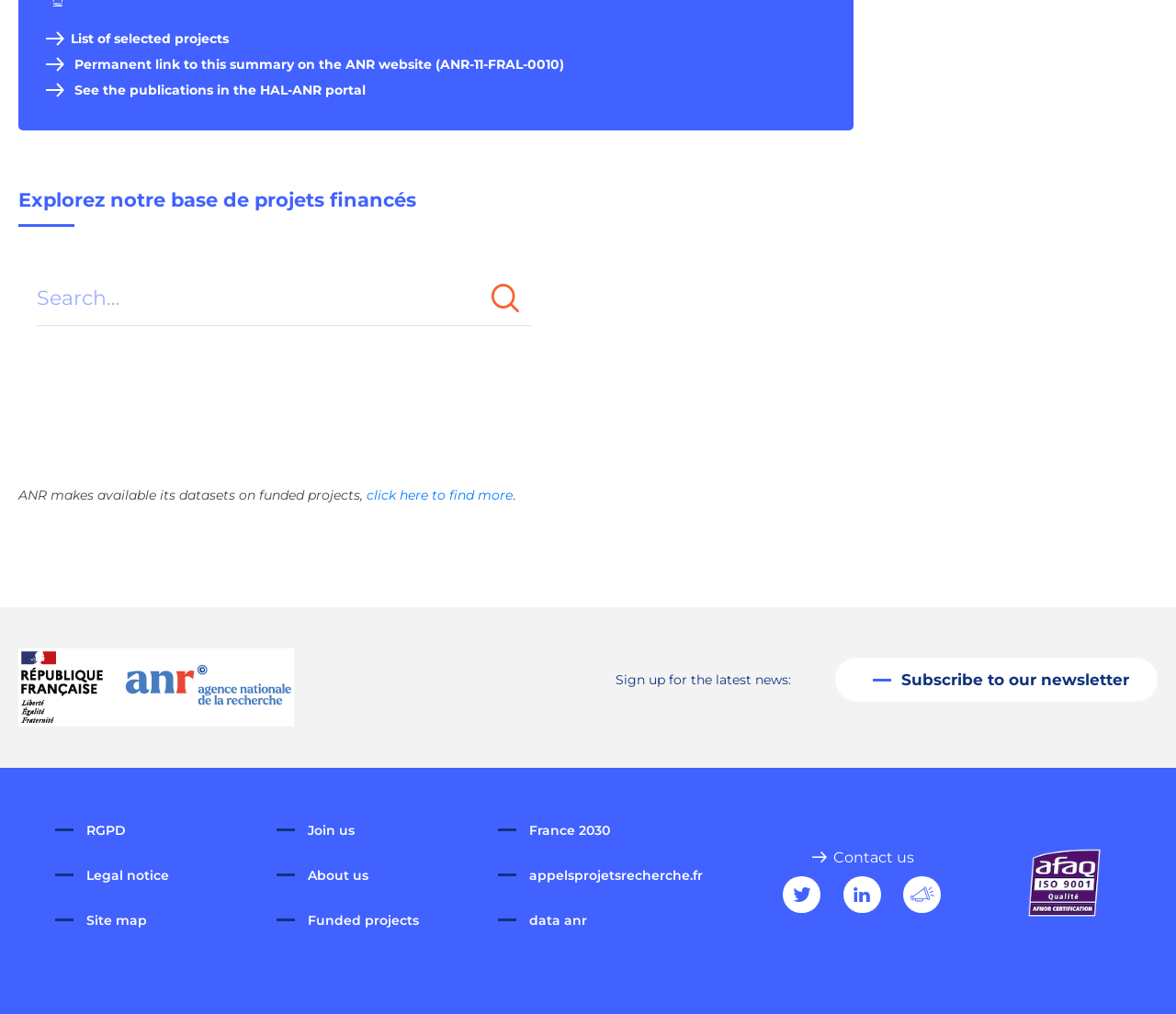Please identify the bounding box coordinates of the area that needs to be clicked to follow this instruction: "View the site map".

[0.047, 0.9, 0.125, 0.916]